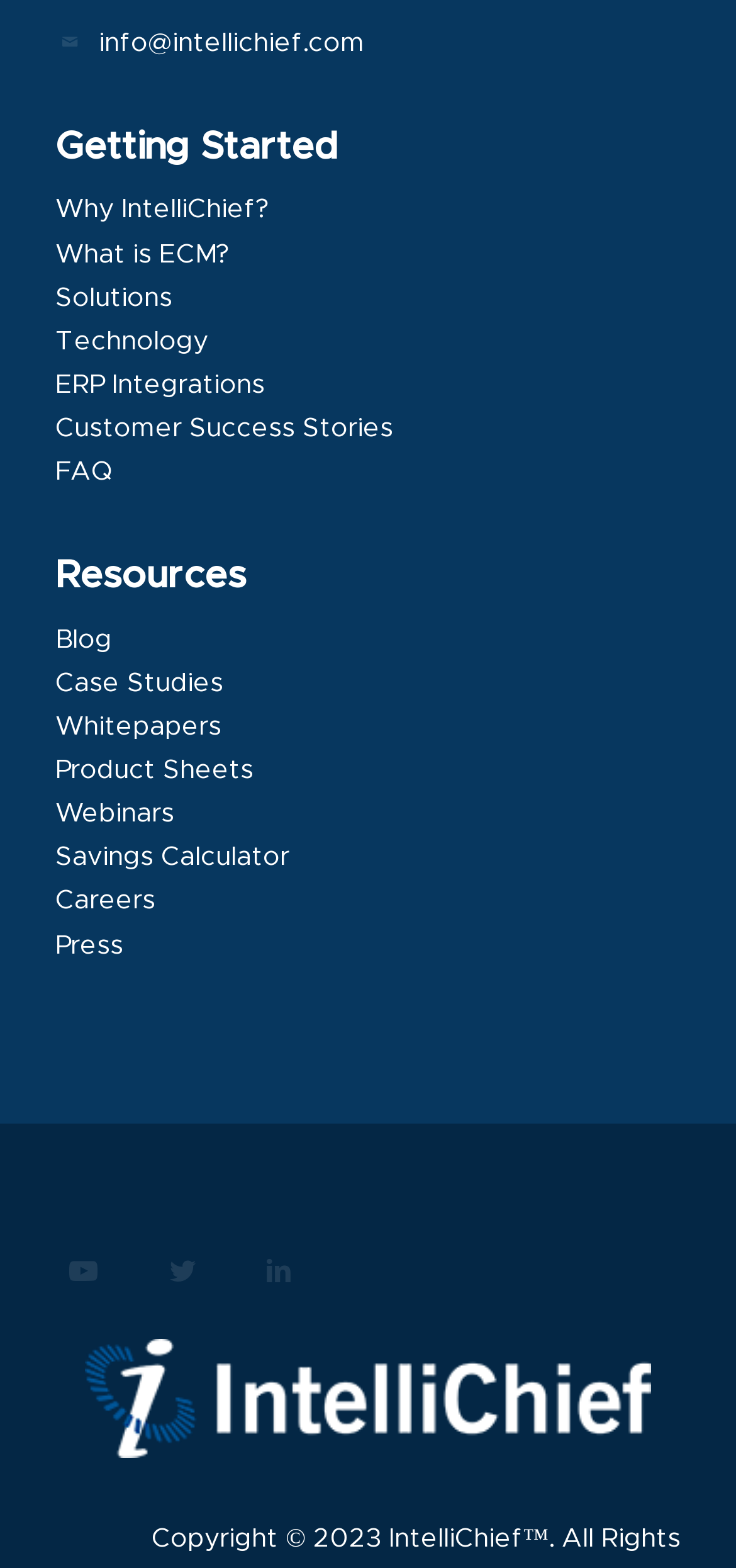Identify the bounding box coordinates for the UI element described as follows: What is ECM?. Use the format (top-left x, top-left y, bottom-right x, bottom-right y) and ensure all values are floating point numbers between 0 and 1.

[0.075, 0.154, 0.311, 0.17]